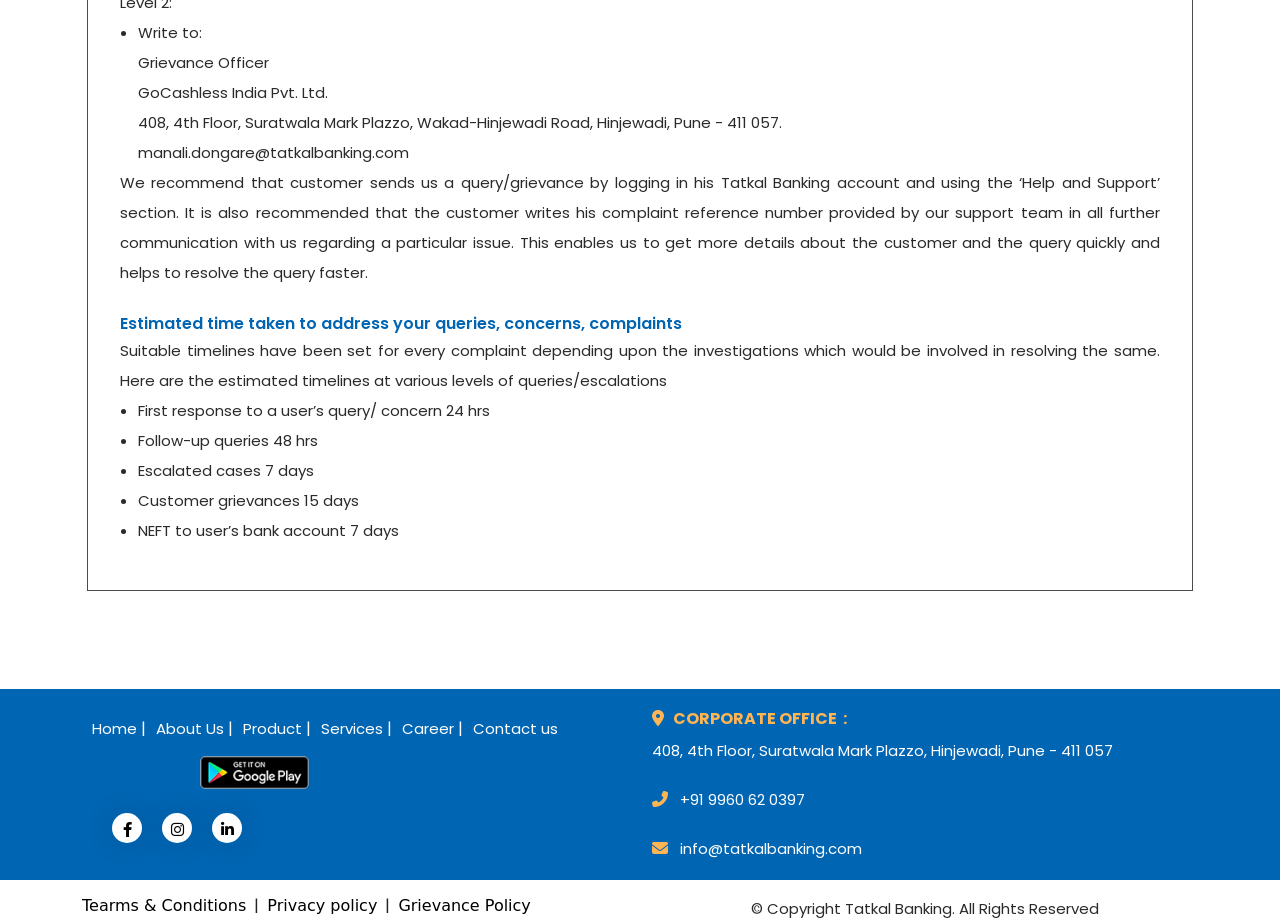Identify the bounding box coordinates of the area you need to click to perform the following instruction: "Click on 'Home'".

[0.072, 0.777, 0.107, 0.799]